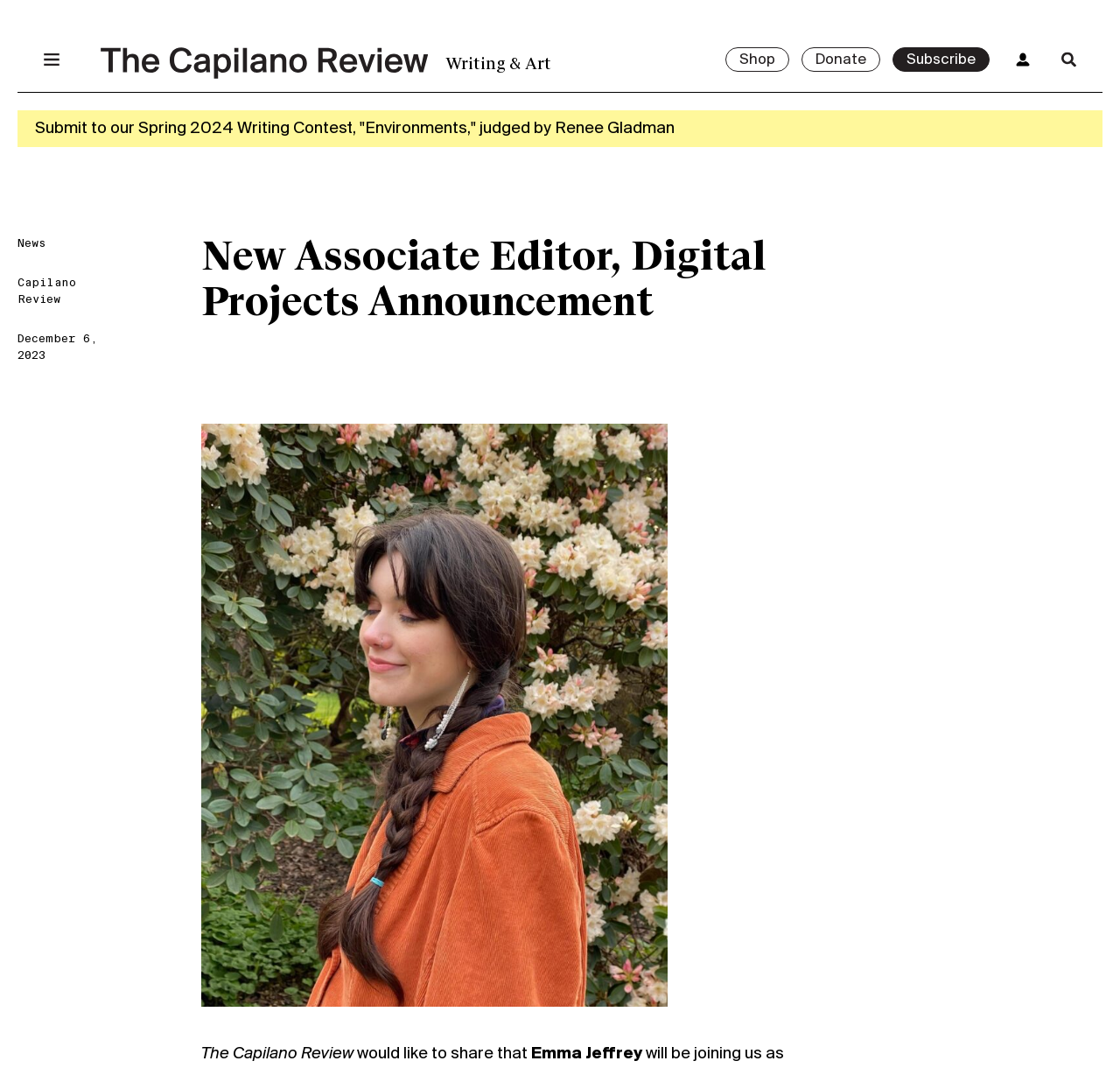Detail the various sections and features of the webpage.

The webpage is an announcement page from The Capilano Review, featuring a prominent header with the title "New Associate Editor, Digital Projects Announcement". At the top left, there is a small link and an image of The Capilano Review's logo. To the right of the logo, there is a heading "Writing & Art". 

On the top right, there are three links: "Shop", "Donate", and "Subscribe", aligned horizontally. Next to these links, there are two more links, likely social media profiles. 

Below the top section, there is a prominent link announcing a writing contest, "Submit to our Spring 2024 Writing Contest, 'Environments,' judged by Renee Gladman". This link is accompanied by a header section with three headings: "News", "Capilano Review", and "December 6, 2023". 

The main content of the announcement is below the header section, featuring a figure and three blocks of static text. The text announces that Emma Jeffrey will be joining The Capilano Review as Associate Editor, Digital Projects, helping to edit and form their upcoming digital series projects.